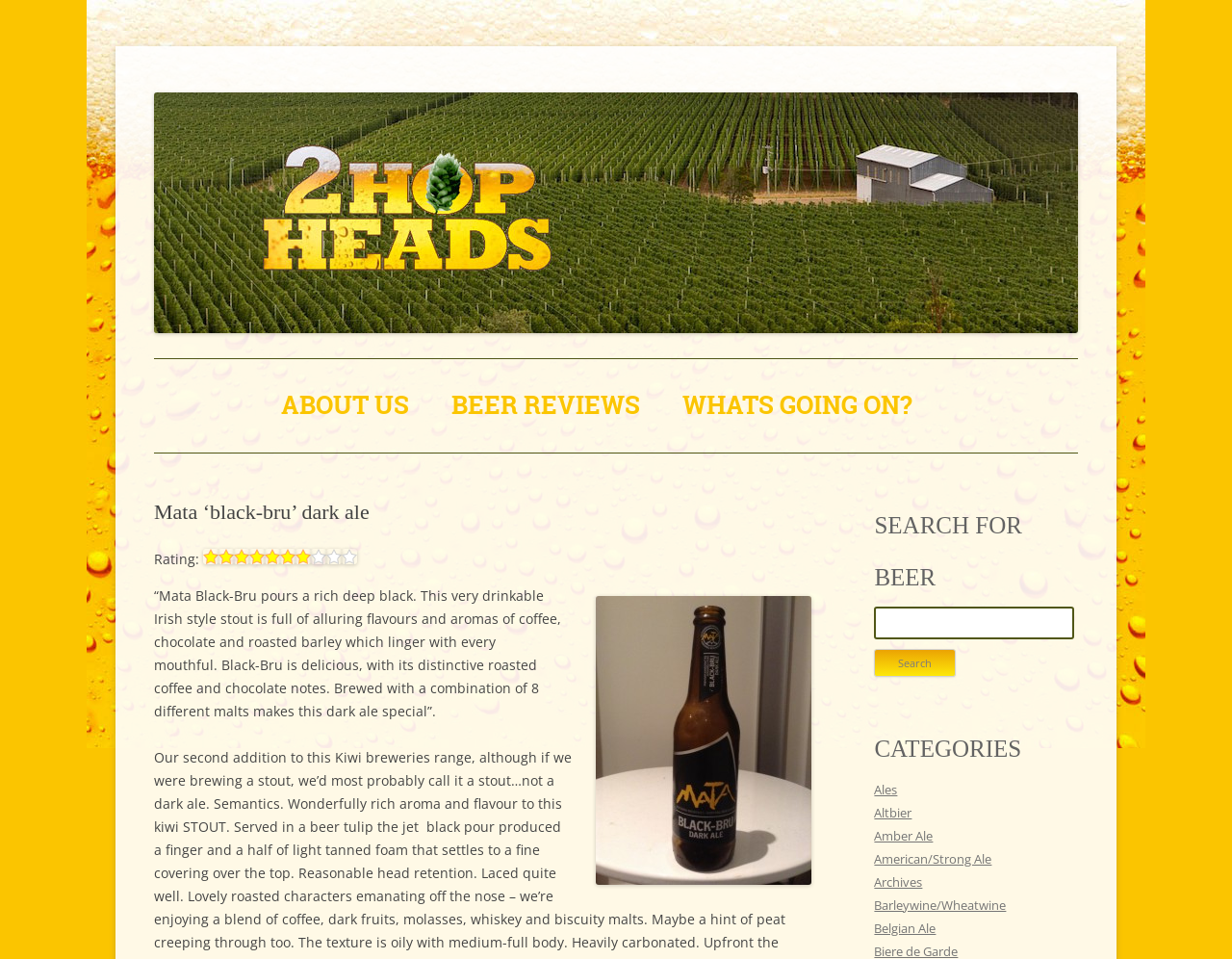What is the category of American/Strong Ale?
Using the image, answer in one word or phrase.

Ales